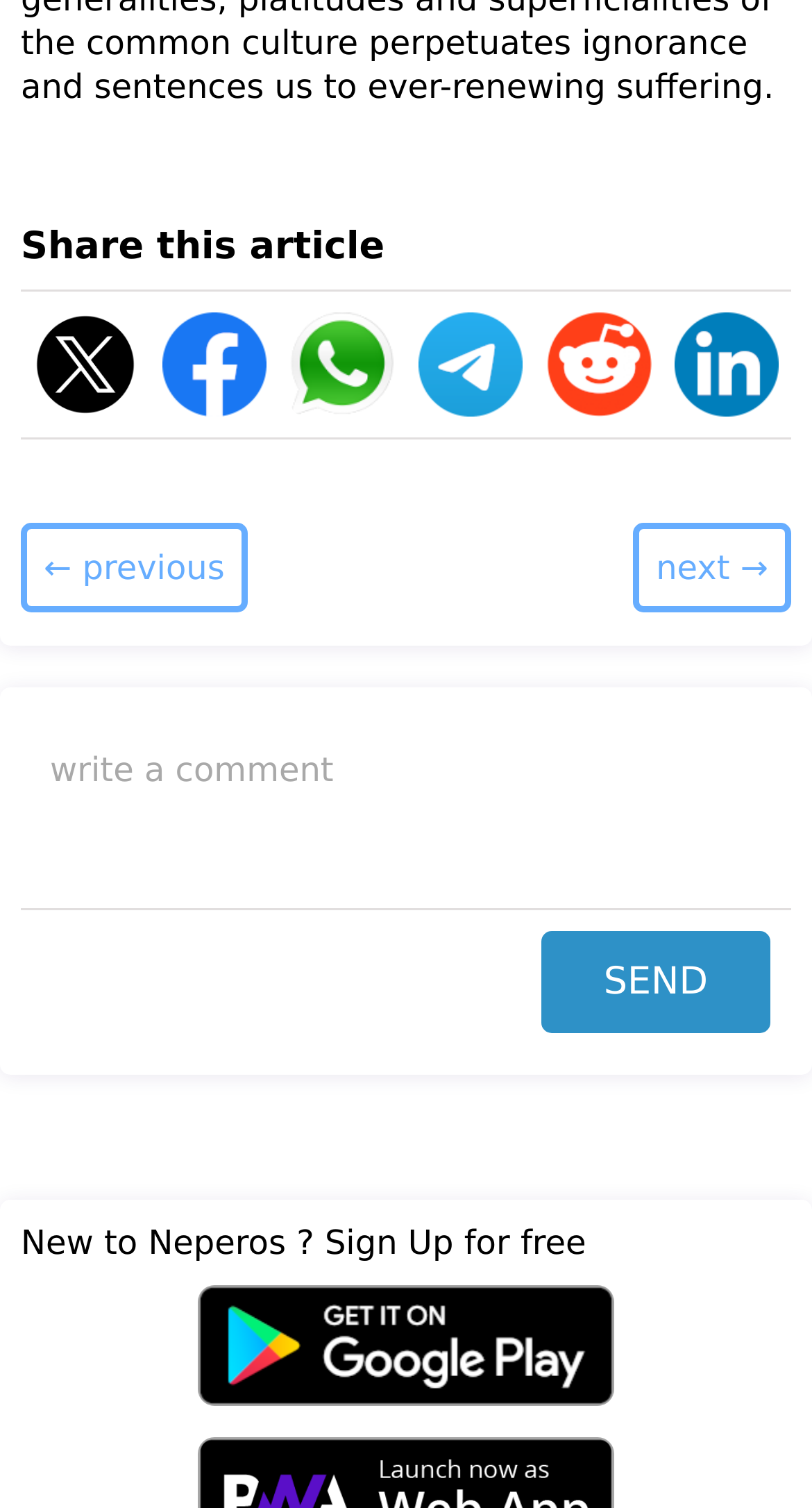Identify the bounding box for the described UI element: "title="Share on WhatsApp"".

[0.342, 0.193, 0.5, 0.289]